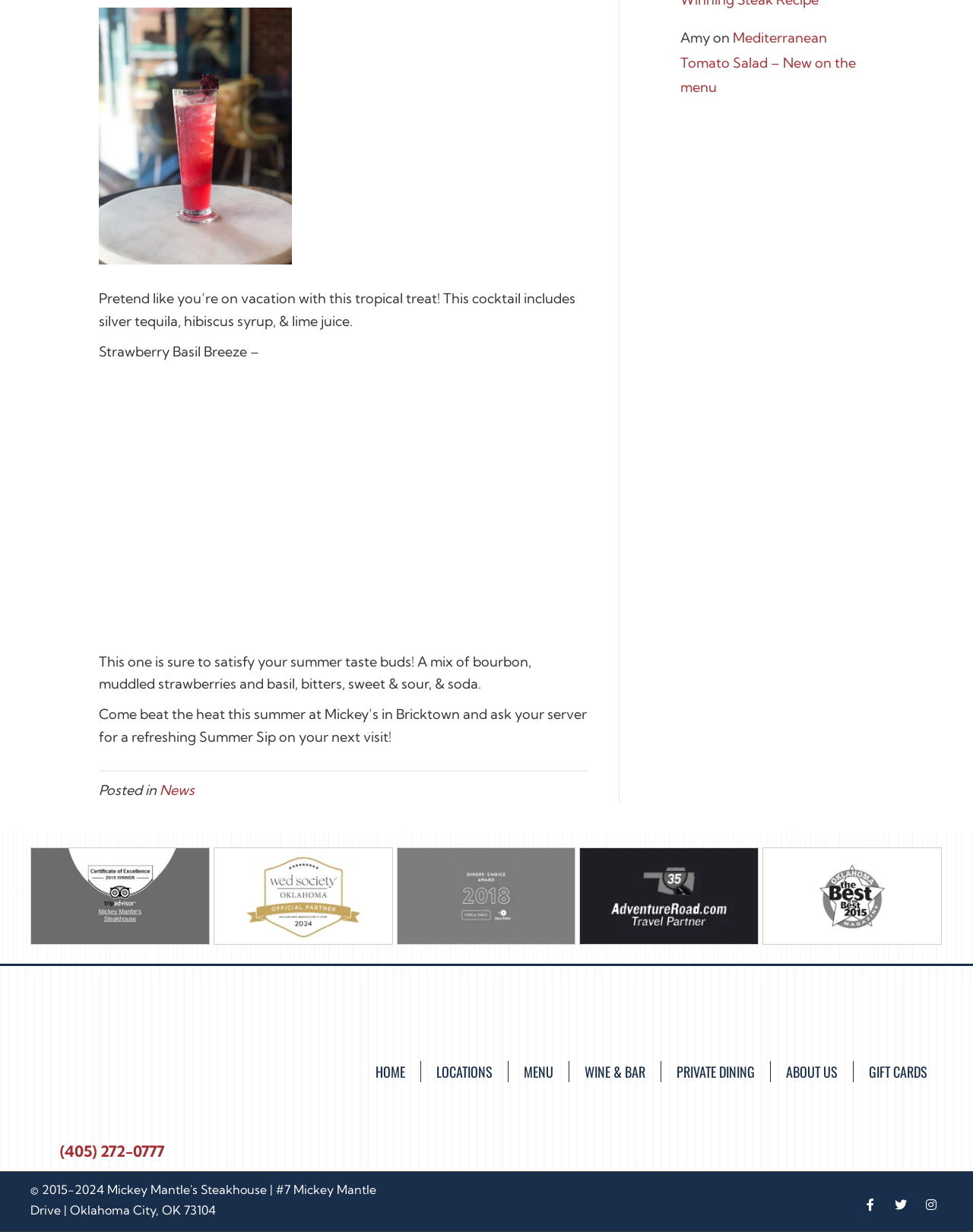Identify the bounding box coordinates of the clickable region necessary to fulfill the following instruction: "Click on the 'News' link". The bounding box coordinates should be four float numbers between 0 and 1, i.e., [left, top, right, bottom].

[0.164, 0.634, 0.2, 0.649]